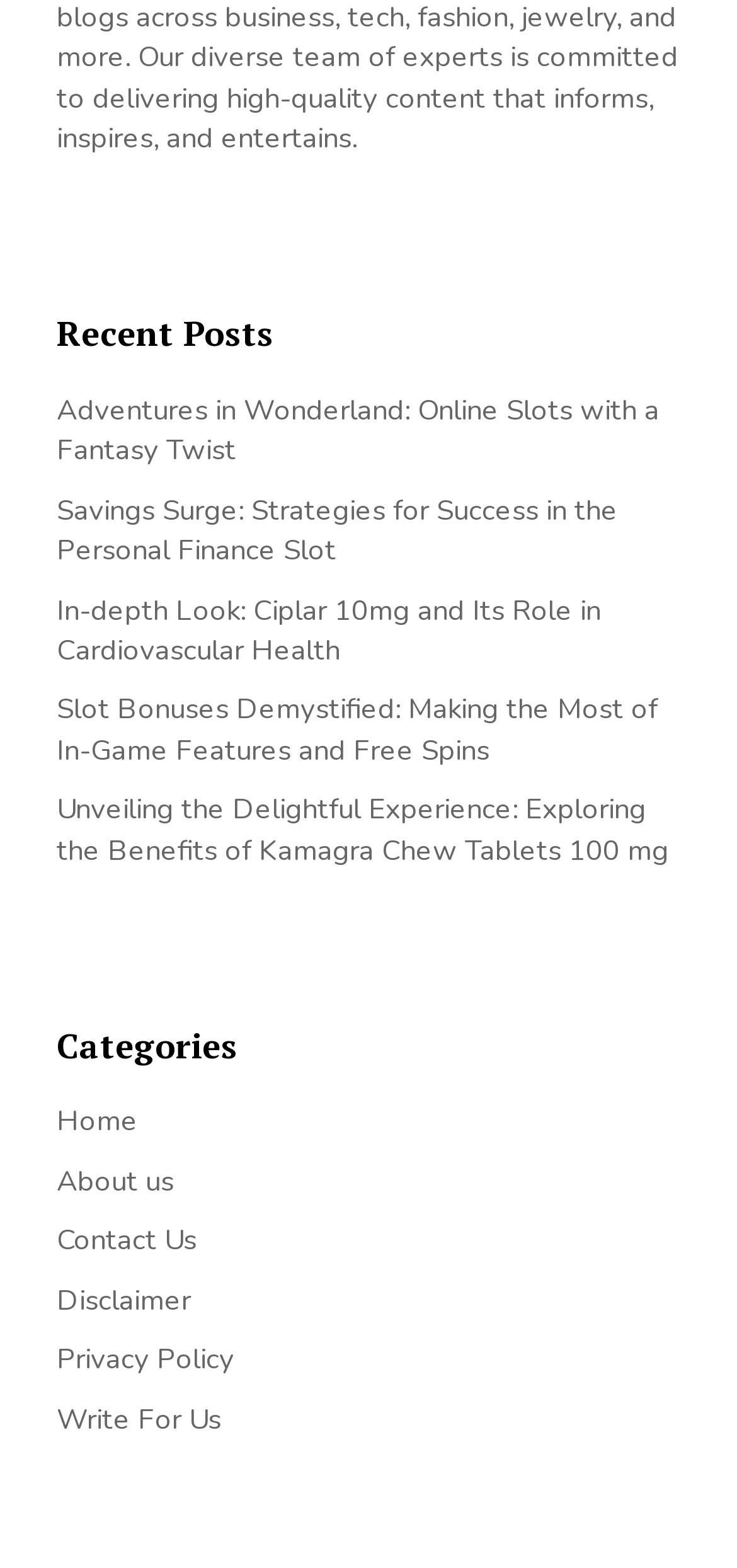How many navigation links are listed?
Offer a detailed and full explanation in response to the question.

I counted the number of navigation links listed on the webpage and found that there are six links listed, including 'Home', 'About us', 'Contact Us', 'Disclaimer', 'Privacy Policy', and 'Write For Us'.